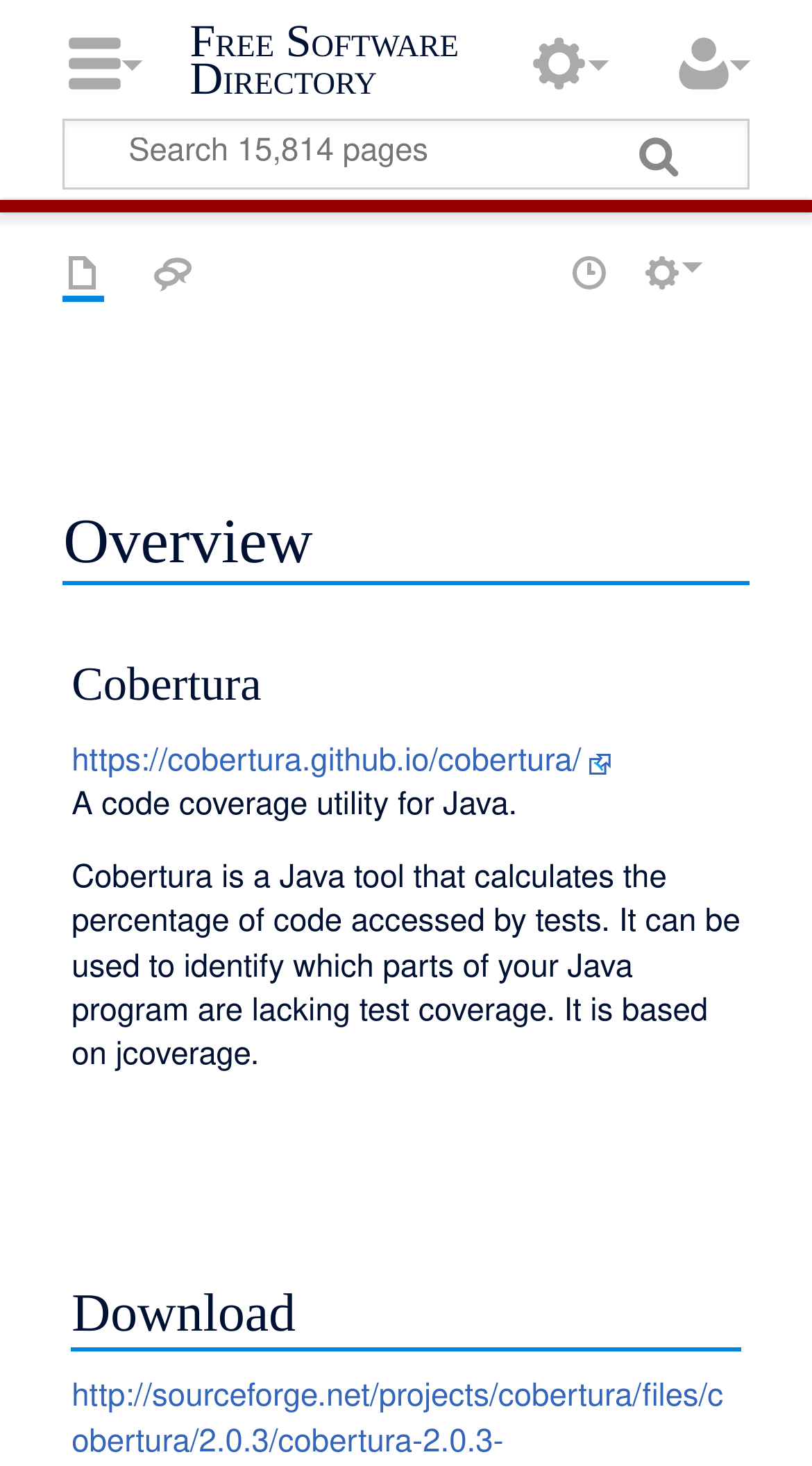Answer briefly with one word or phrase:
What is the purpose of Cobertura?

Calculates code coverage